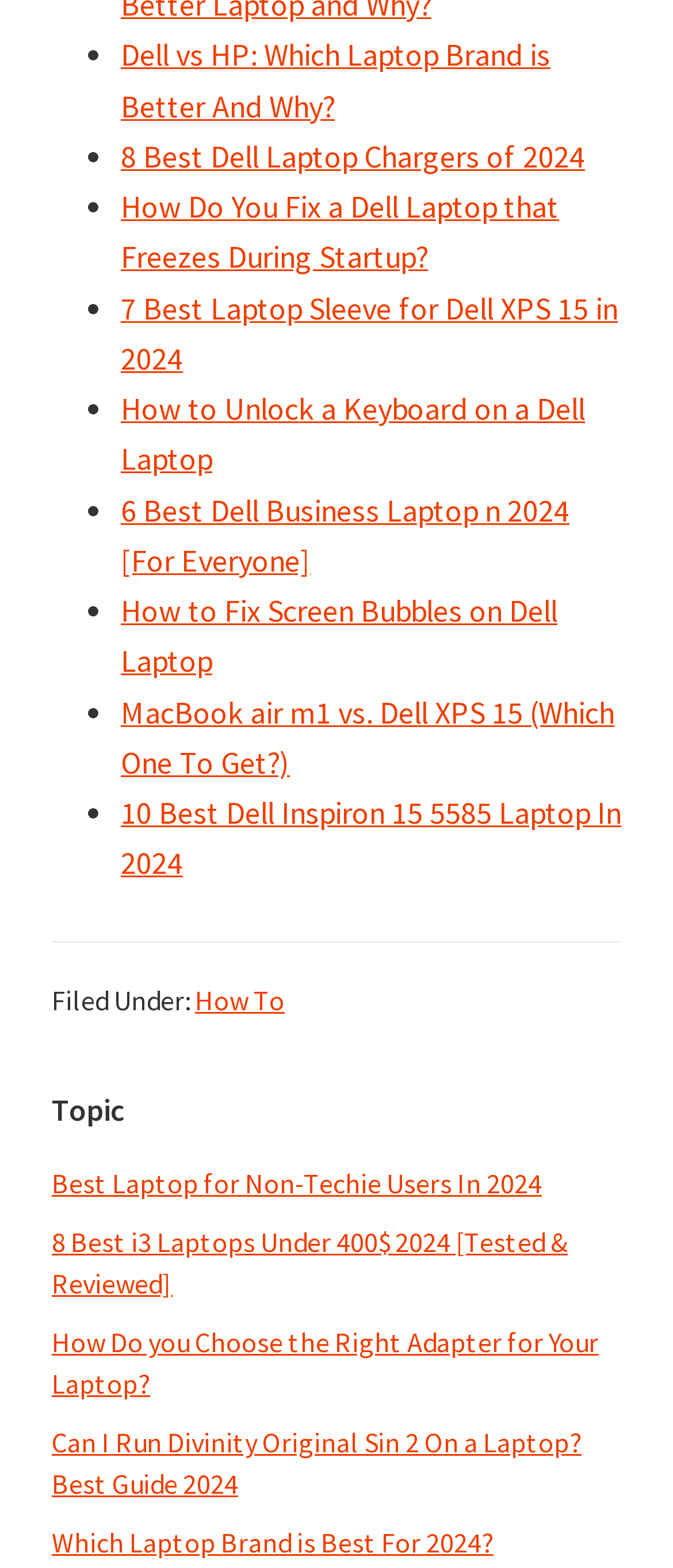Please analyze the image and give a detailed answer to the question:
What is the purpose of the footer section?

The footer section has a static text 'Filed Under:' which suggests that it is used to categorize or tag the content of the webpage, possibly for search or filtering purposes.